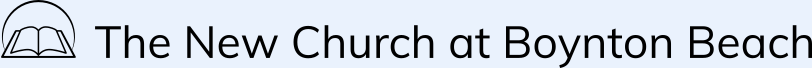Thoroughly describe what you see in the image.

The image features the logo for "The New Church at Boynton Beach," which likely signifies its identity and presence within the community. The design includes a stylized open book, symbolizing the church's educational and spiritual focus, situated within a circular outline that adds a sense of unity and completeness. The text is presented in a clean, modern font, enhancing readability and conveying a welcoming atmosphere. This logo serves not only as a representation of the church's mission but also as an invitation for the community to engage with its teachings and activities.